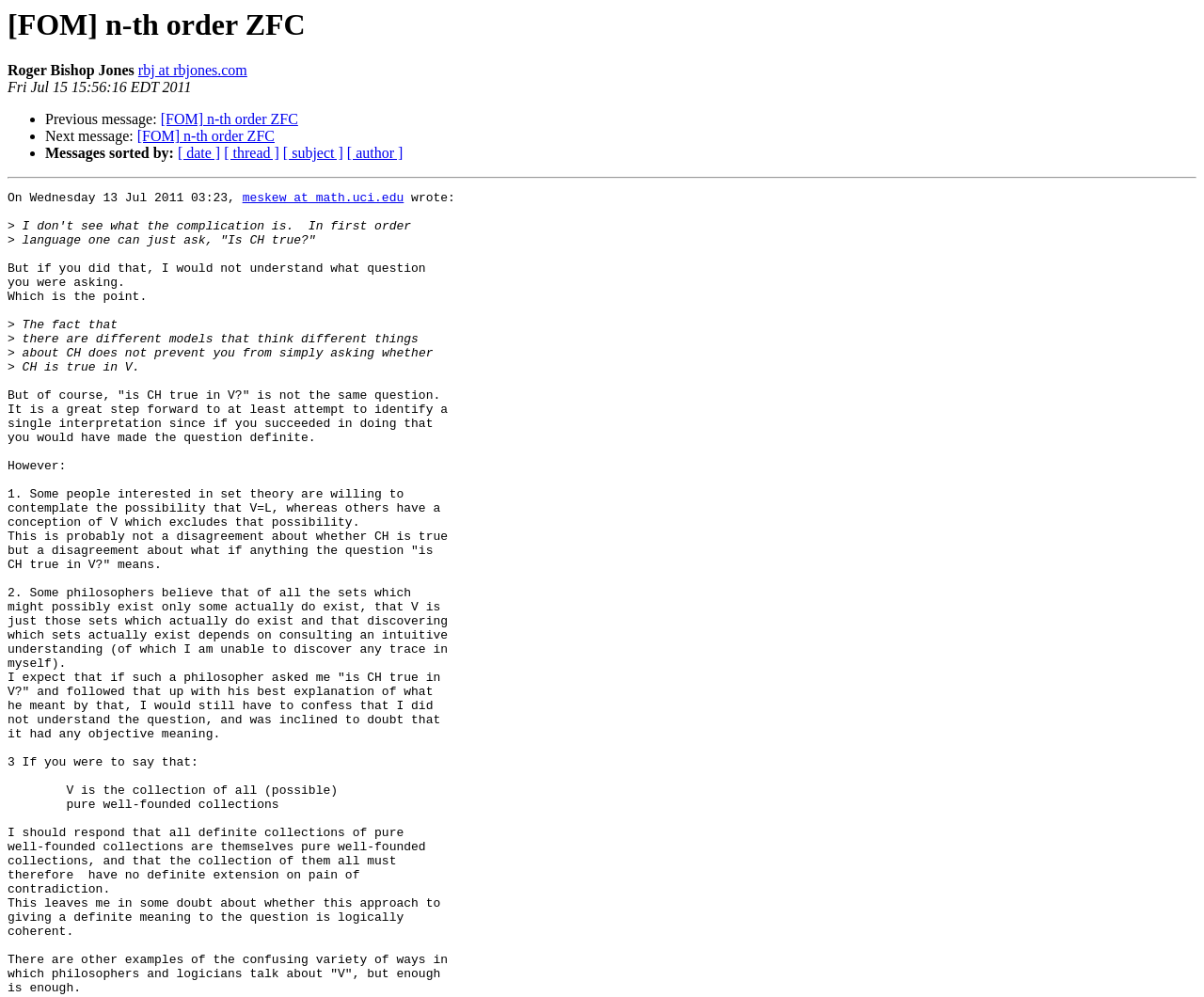Pinpoint the bounding box coordinates of the element that must be clicked to accomplish the following instruction: "reply to the message". The coordinates should be in the format of four float numbers between 0 and 1, i.e., [left, top, right, bottom].

[0.201, 0.192, 0.335, 0.206]